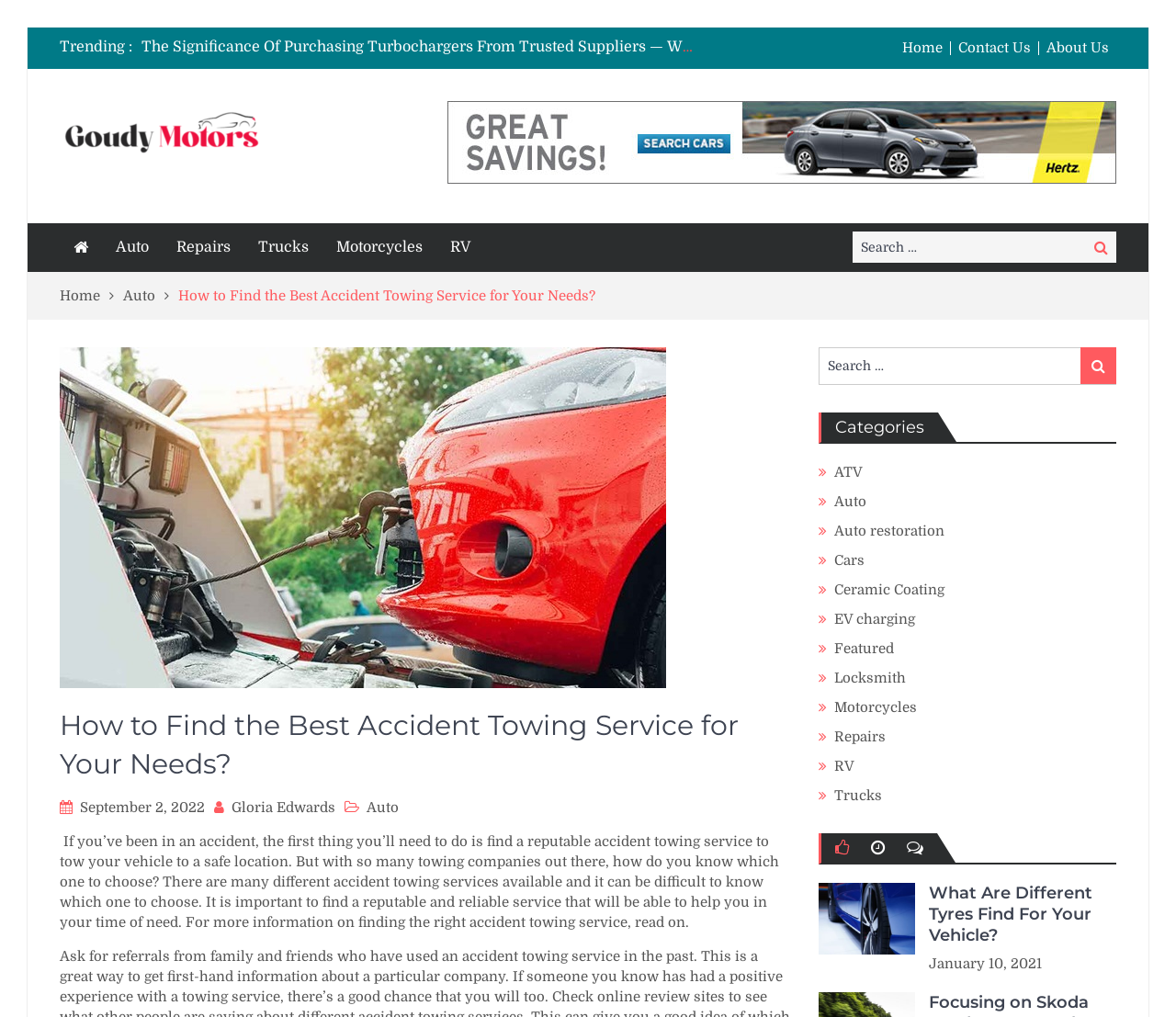Generate a comprehensive caption for the webpage you are viewing.

This webpage is about finding the best accident towing service for your needs. At the top, there is a navigation bar with links to "Home", "Contact Us", and "About Us". Below the navigation bar, there is a search bar with a button to search for specific topics. 

On the left side of the page, there is a list of categories, including "ATV", "Auto", "Auto restoration", and more. There are also some social media links and a "Trending" section with a link to an article about purchasing turbochargers from trusted suppliers.

The main content of the page is an article that provides guidance on how to find a reputable accident towing service. The article starts with a brief introduction, explaining the importance of finding a reliable towing service after an accident. It then provides more information on how to choose the right service.

At the bottom of the page, there is another search bar and a section with a link to an article about different types of tires for vehicles. The page also has a breadcrumb navigation section, showing the path from the homepage to the current article.